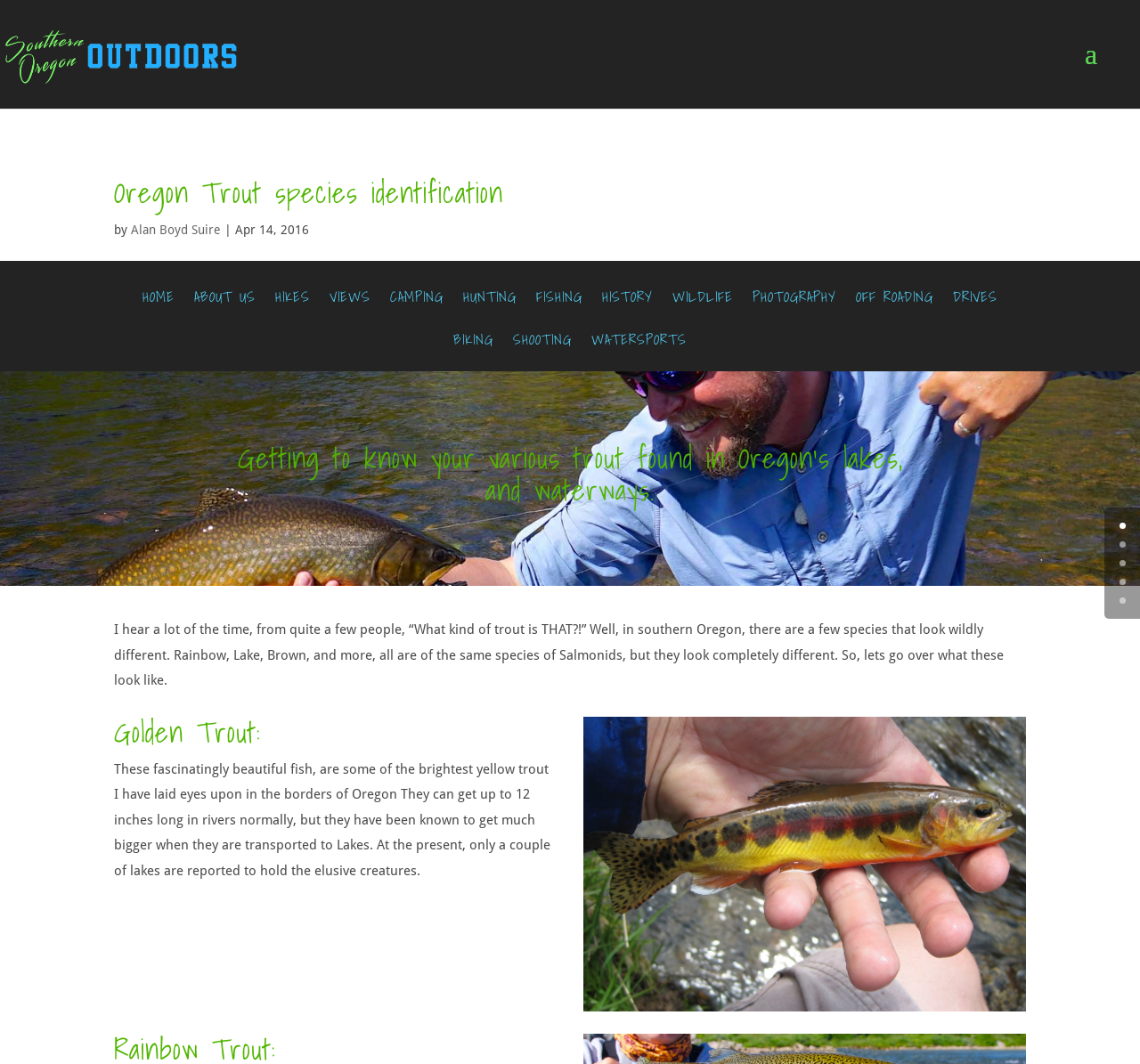Please determine the heading text of this webpage.

Oregon Trout species identification